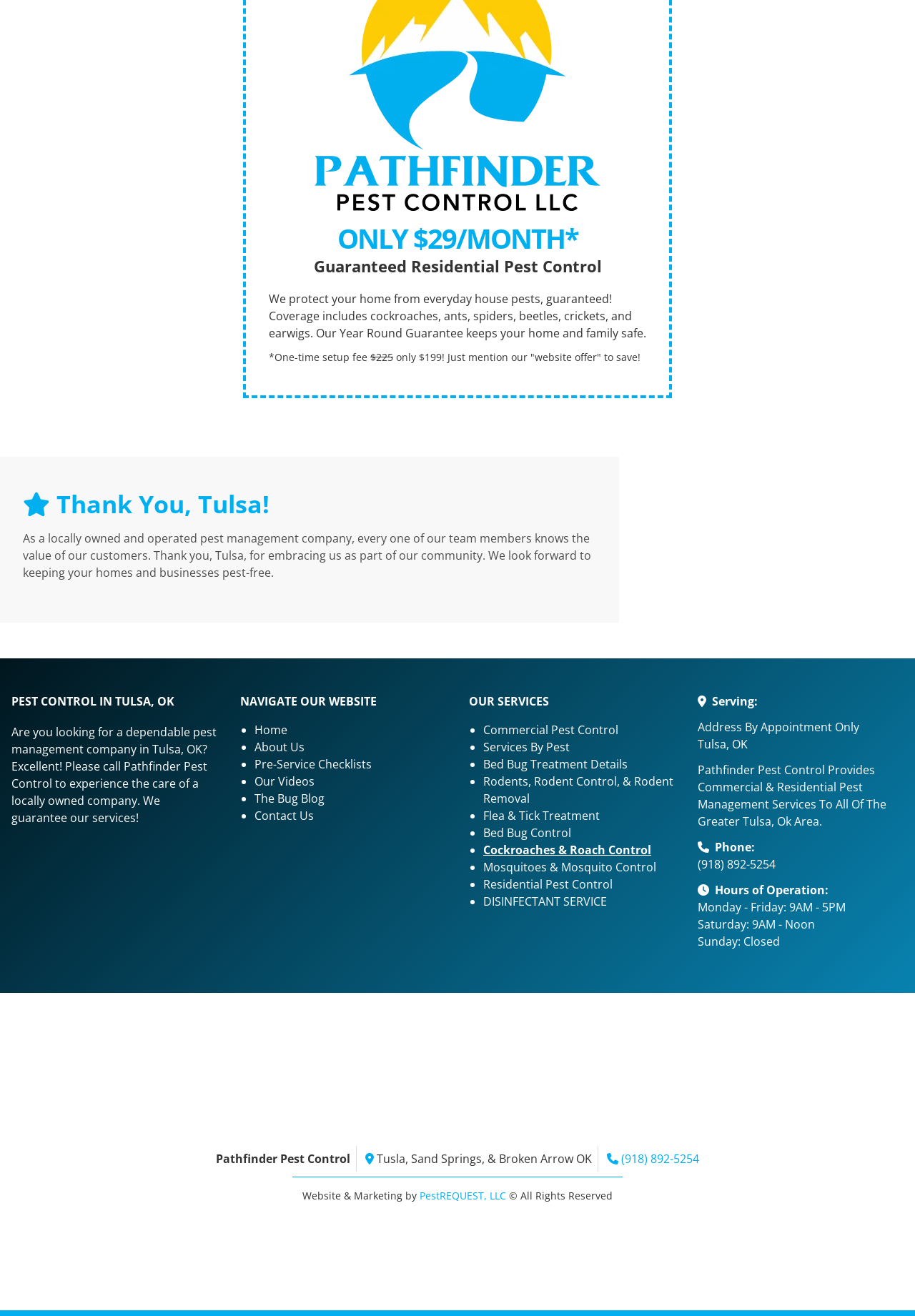Determine the bounding box coordinates of the region to click in order to accomplish the following instruction: "Click the 'Home' link". Provide the coordinates as four float numbers between 0 and 1, specifically [left, top, right, bottom].

[0.278, 0.549, 0.314, 0.561]